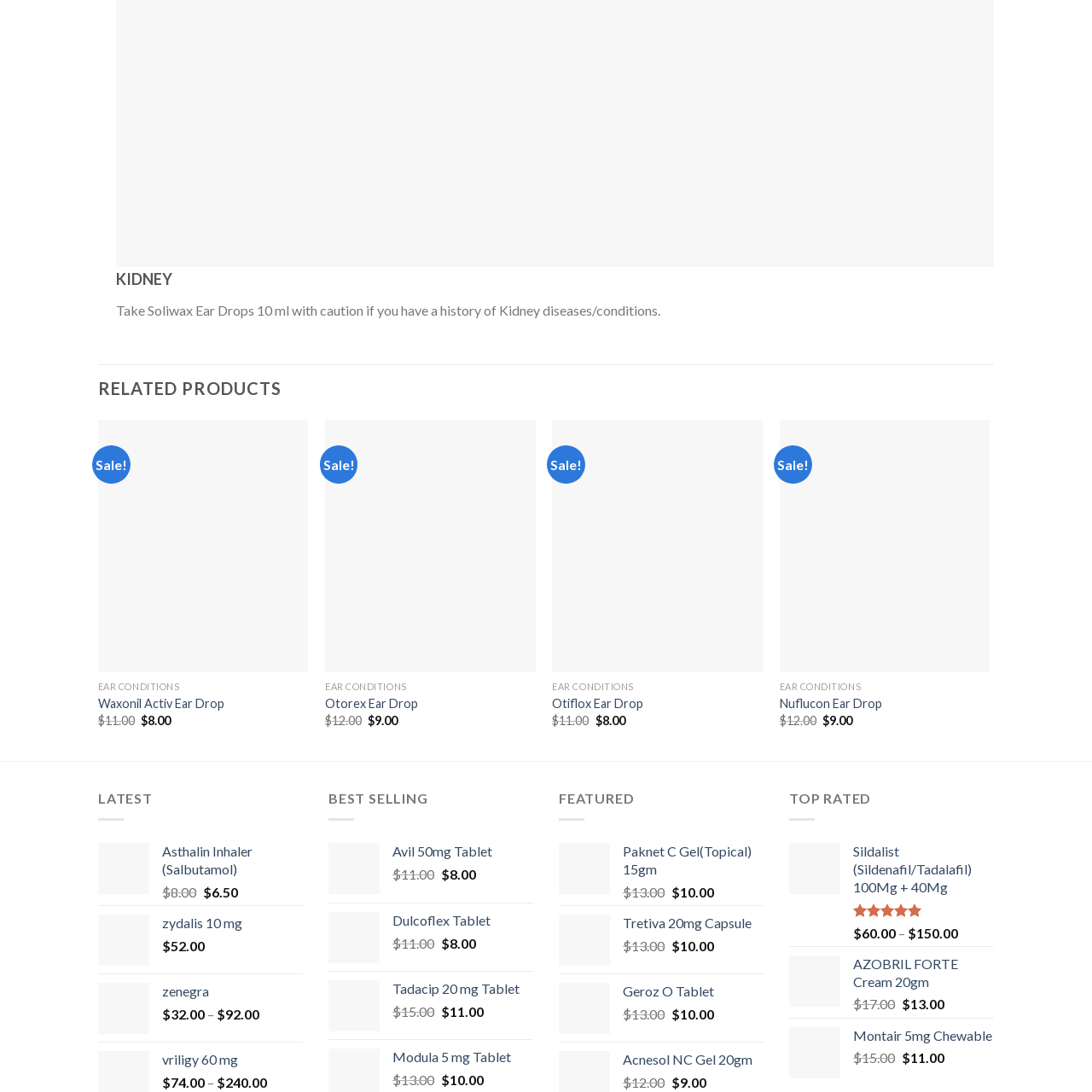Examine the portion within the green circle, What is the purpose of the Waxonil Activ Ear Drops? 
Reply succinctly with a single word or phrase.

treating ear conditions